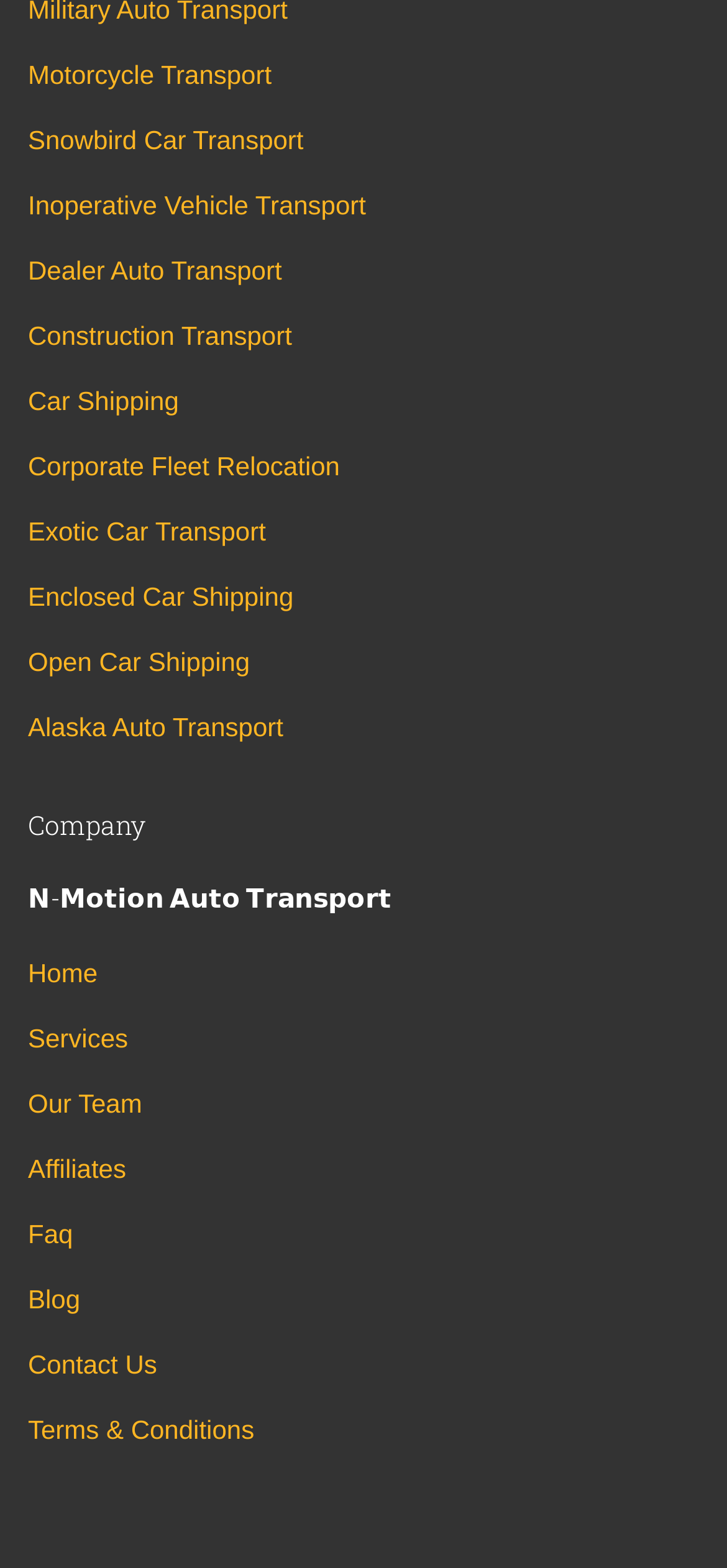What is the company name?
Can you give a detailed and elaborate answer to the question?

The company name can be found in the heading element with the text '𝗡-𝗠𝗼𝘁𝗶𝗼𝗻 𝗔𝘂𝘁𝗼 𝗧𝗿𝗮𝗻𝘀𝗽𝗼𝗿𝘁' at coordinates [0.038, 0.56, 0.962, 0.585].